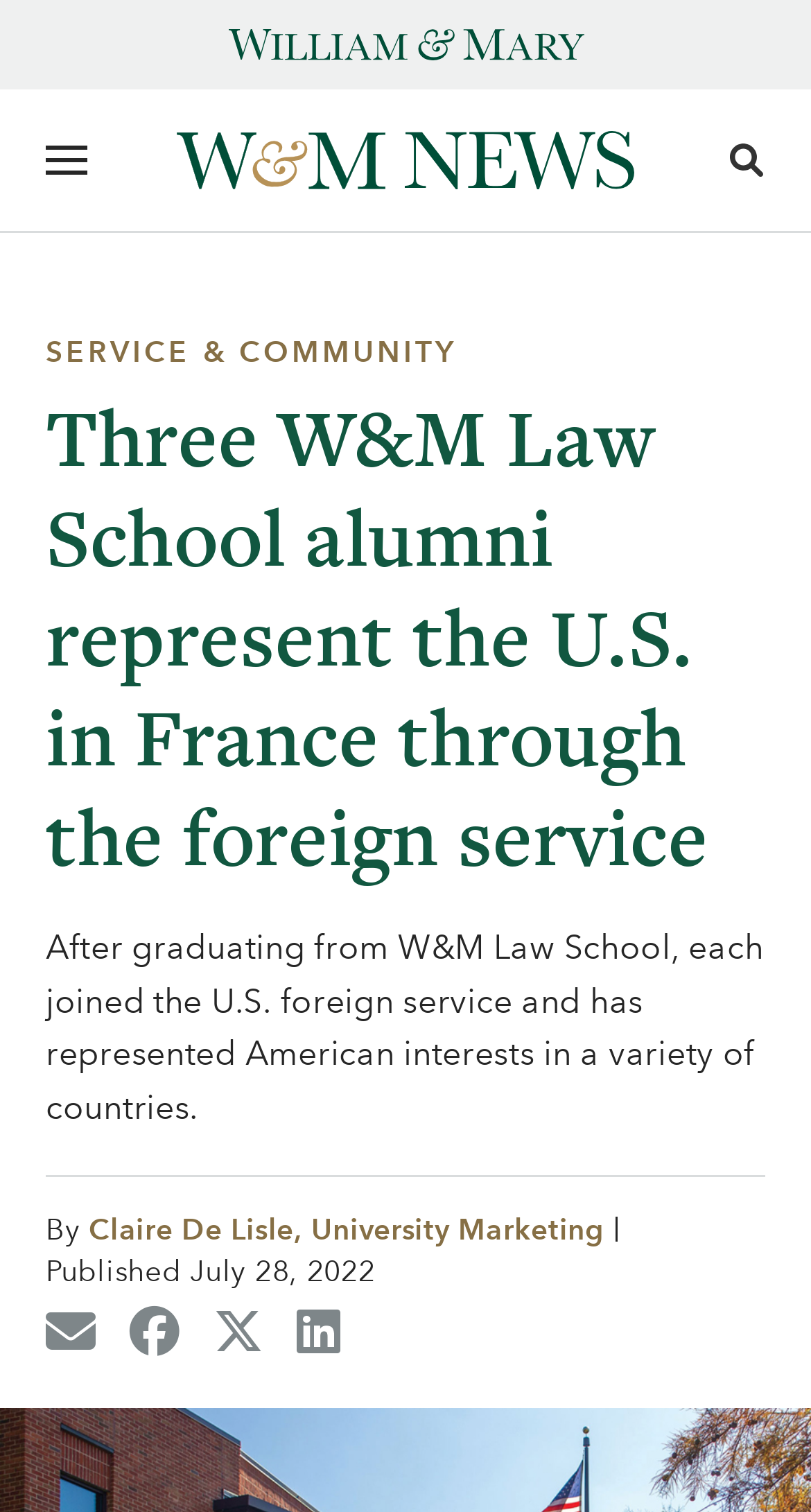Please determine the heading text of this webpage.

Three W&M Law School alumni represent the U.S. in France through the foreign service